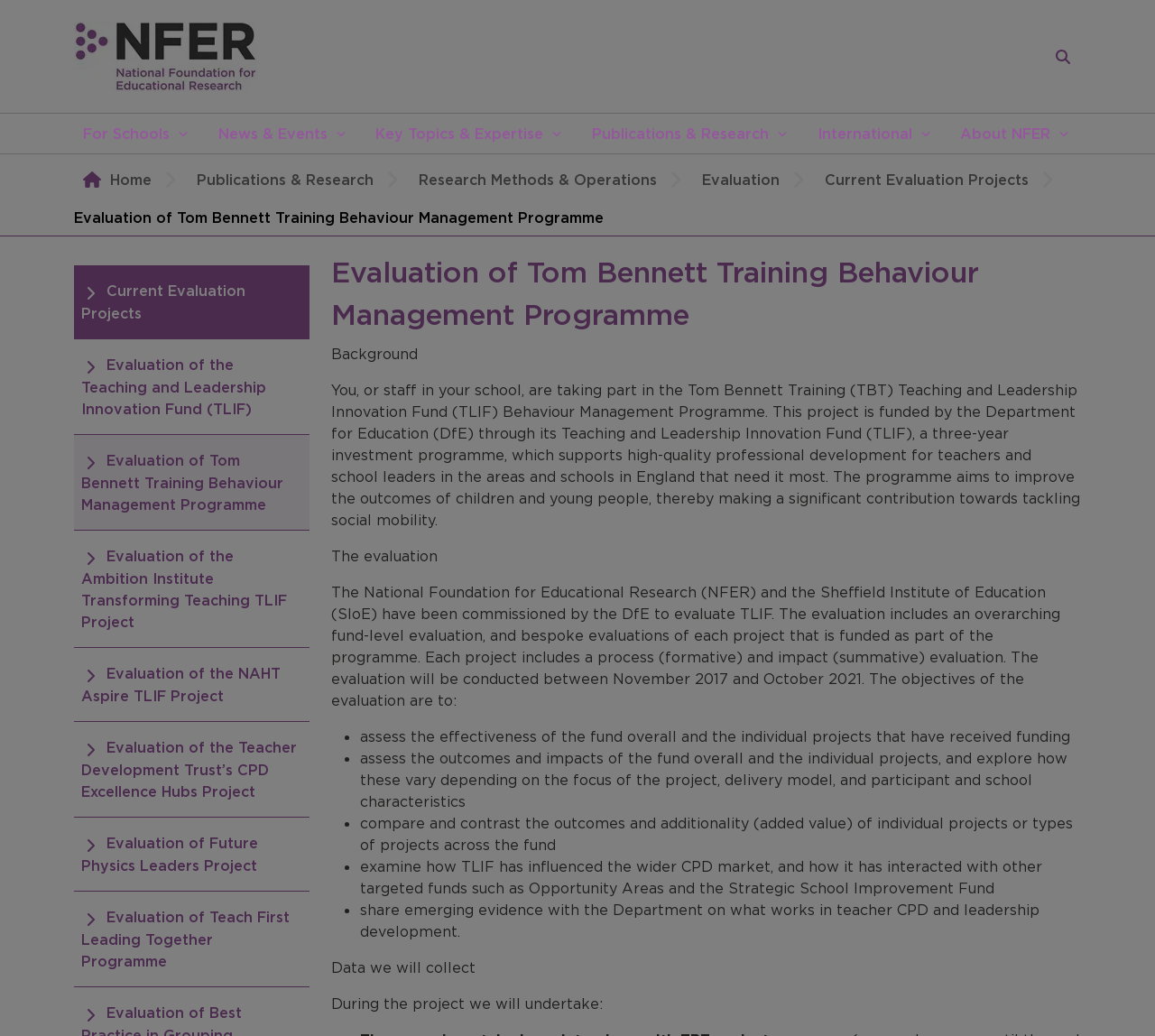Identify the bounding box of the UI element described as follows: "Publications & Research". Provide the coordinates as four float numbers in the range of 0 to 1 [left, top, right, bottom].

[0.17, 0.156, 0.355, 0.191]